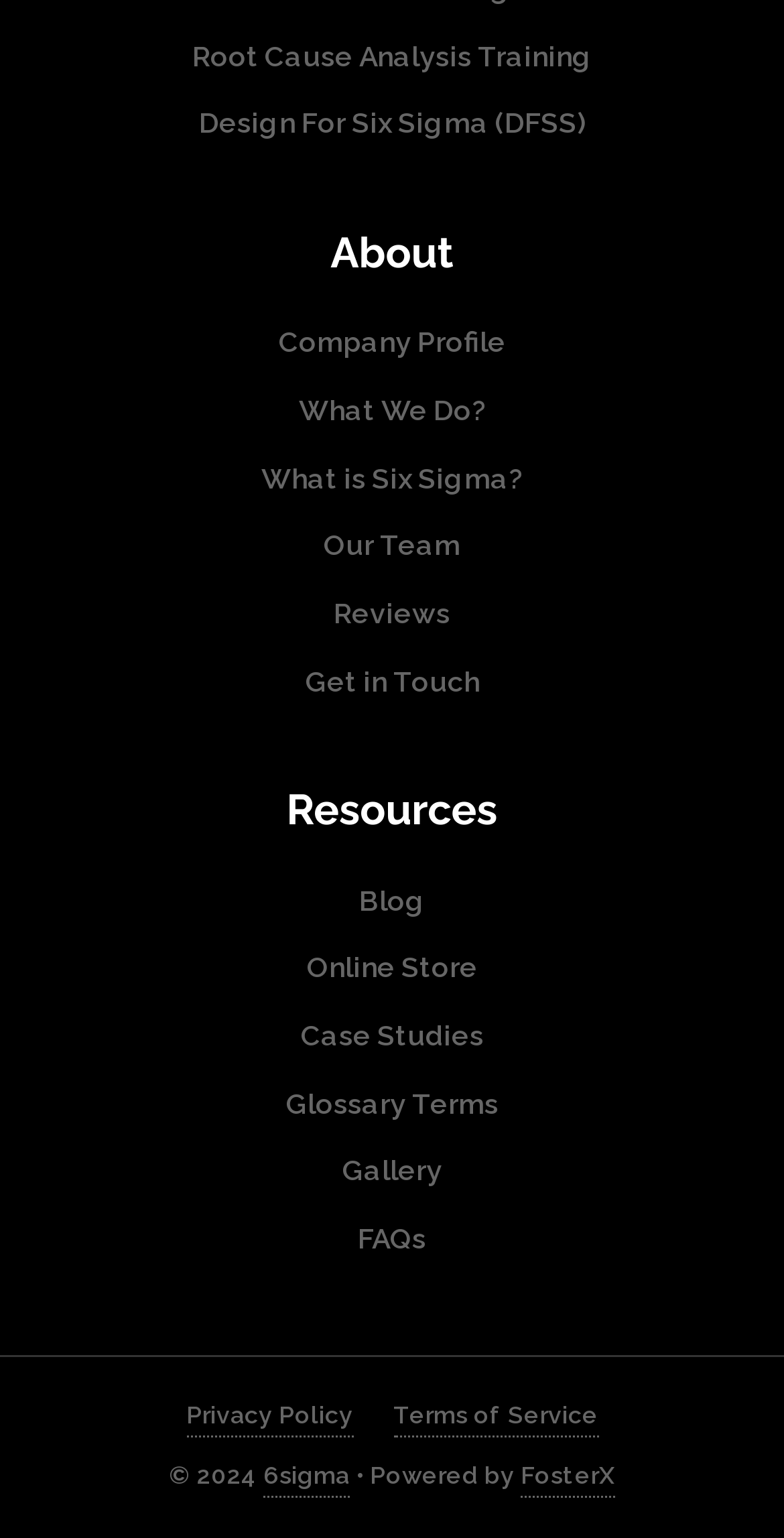Could you locate the bounding box coordinates for the section that should be clicked to accomplish this task: "Check the Privacy Policy".

[0.237, 0.908, 0.45, 0.935]